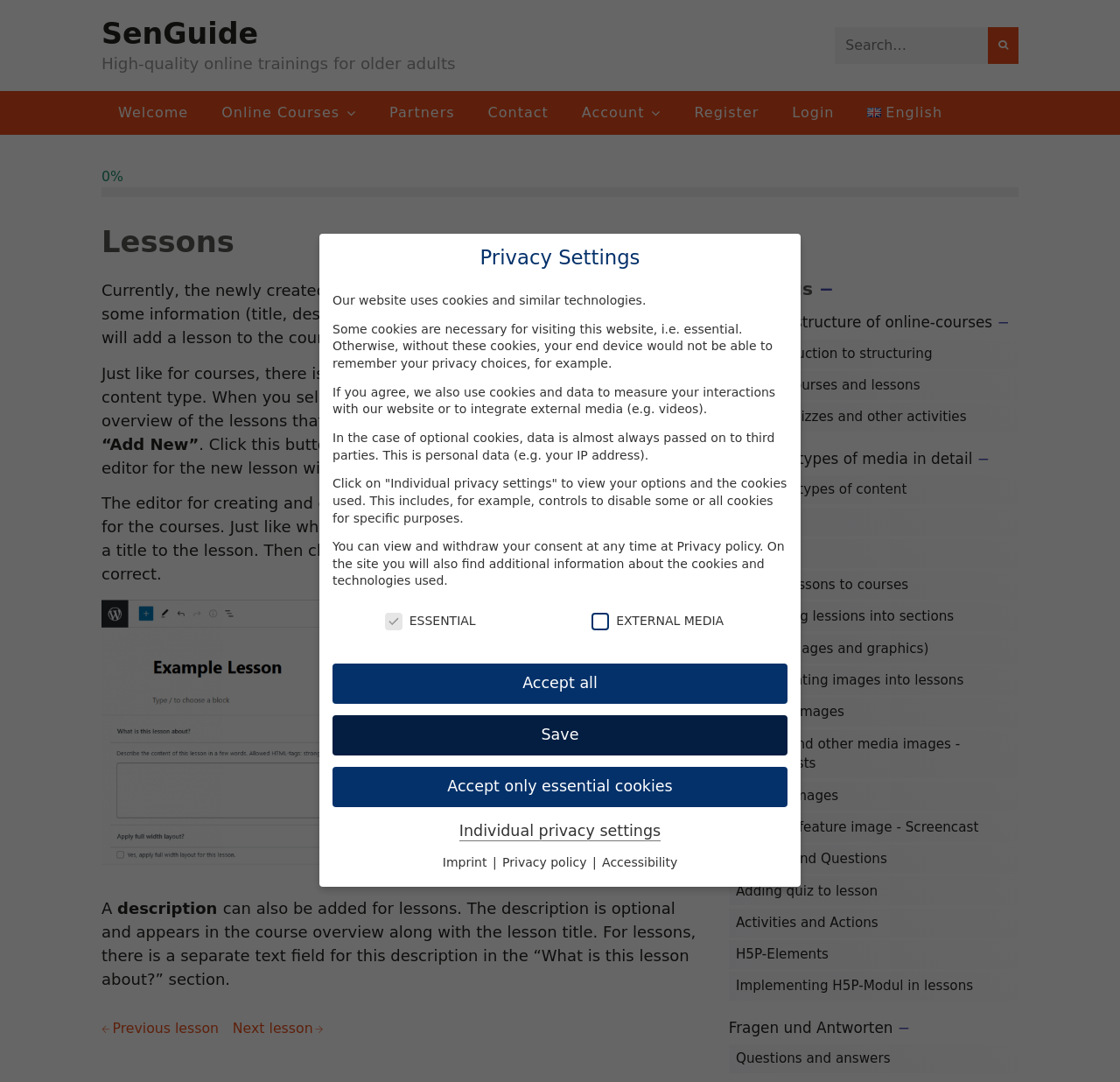What is the purpose of the 'Add New' button?
Respond to the question with a well-detailed and thorough answer.

The 'Add New' button is used to create a new lesson. When clicked, it opens the editor for creating and editing lessons, where you can add a title, description, and other details to the lesson.